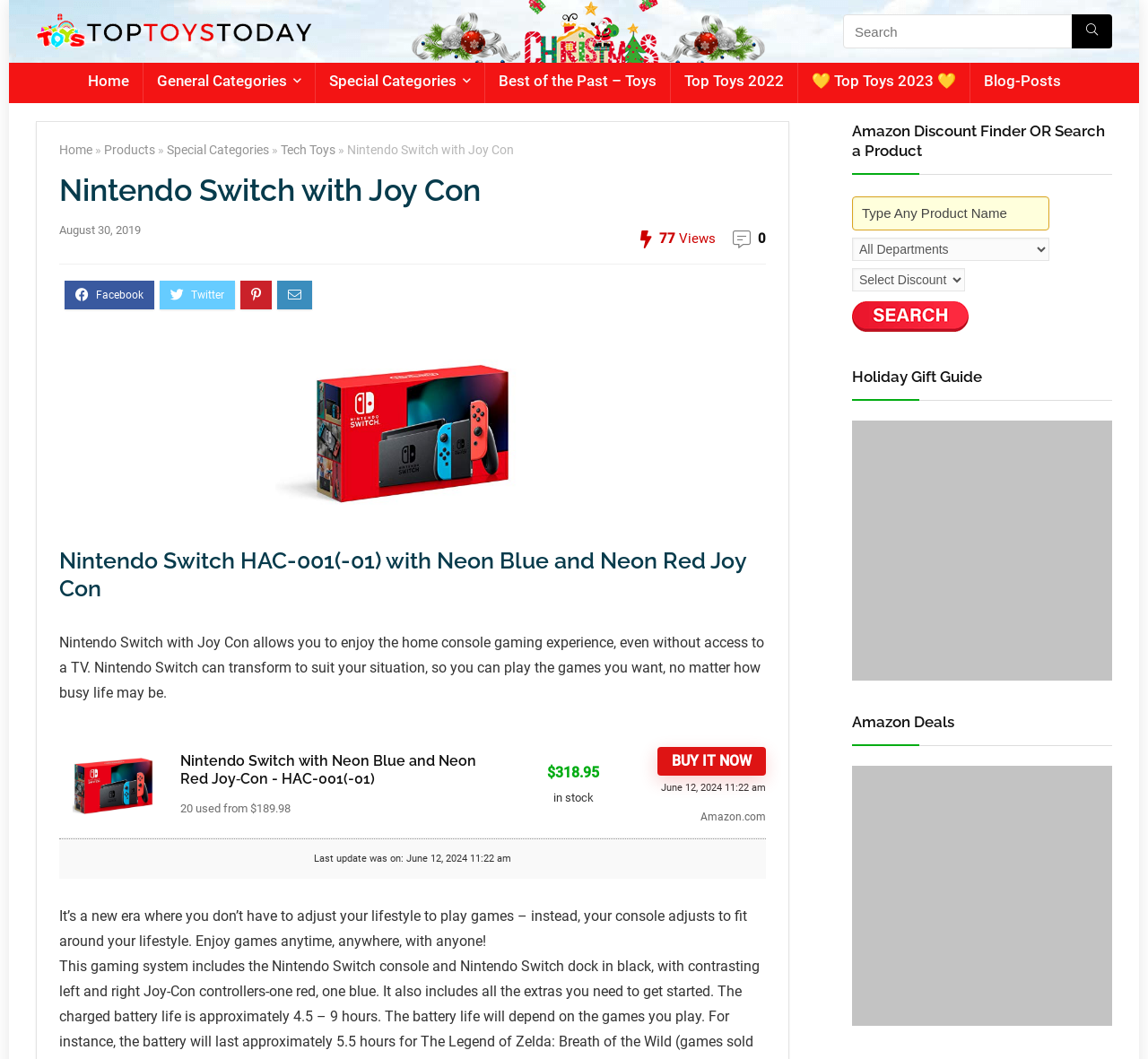Pinpoint the bounding box coordinates of the clickable area necessary to execute the following instruction: "Search for a product". The coordinates should be given as four float numbers between 0 and 1, namely [left, top, right, bottom].

[0.734, 0.014, 0.969, 0.046]